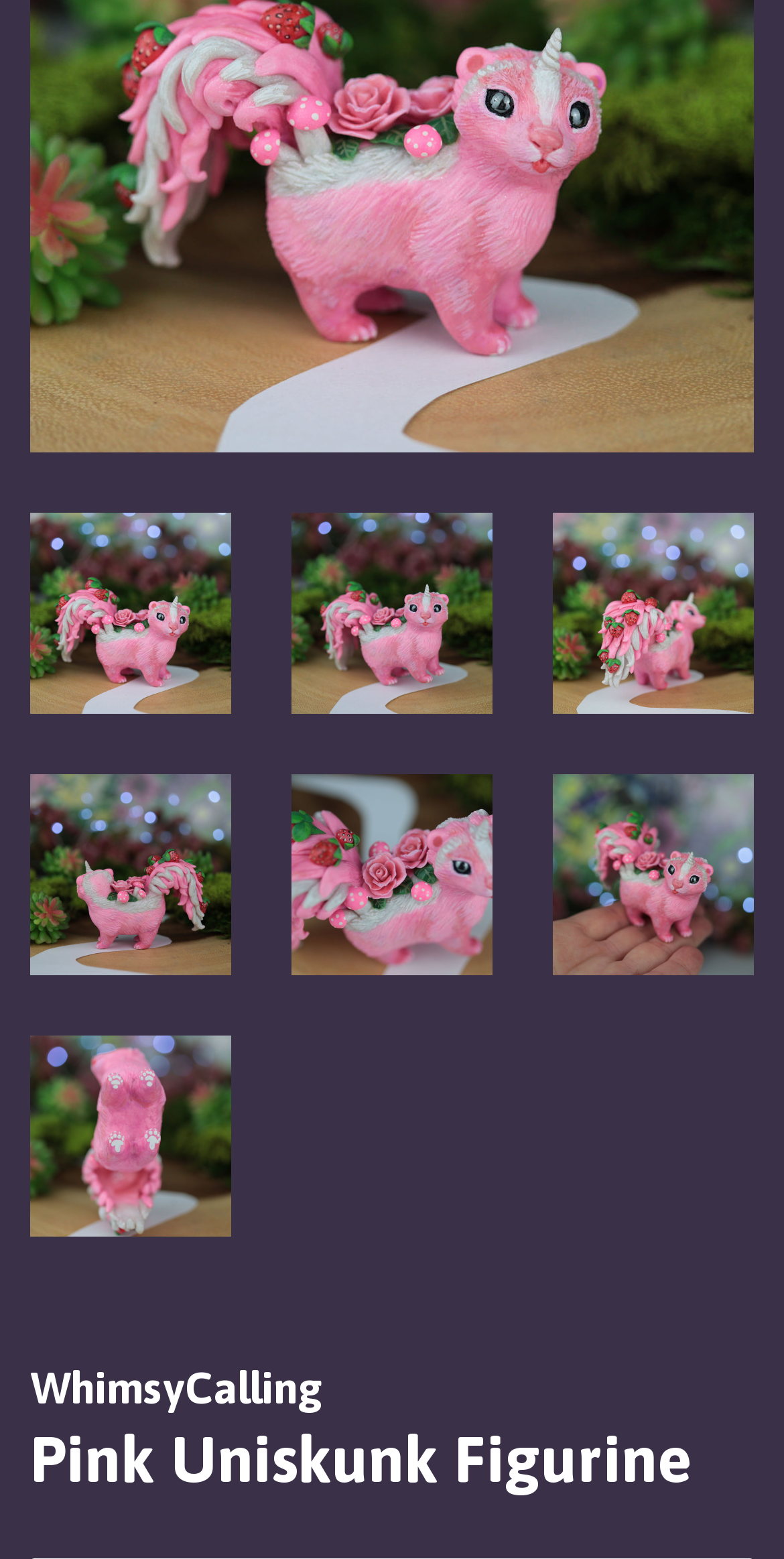Respond with a single word or phrase:
How many Pink Uniskunk Figurine links are there?

9